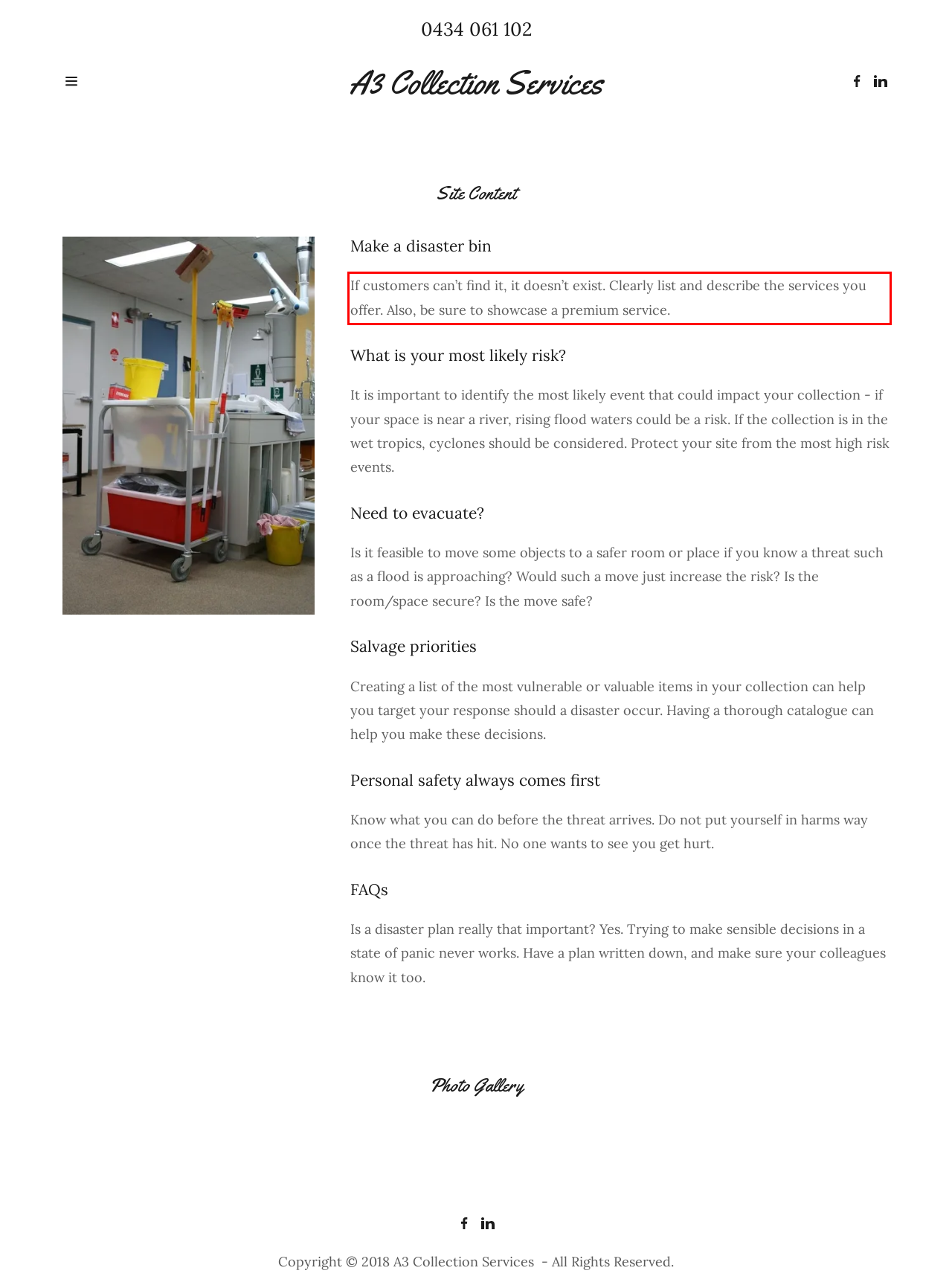Identify and transcribe the text content enclosed by the red bounding box in the given screenshot.

If customers can’t find it, it doesn’t exist. Clearly list and describe the services you offer. Also, be sure to showcase a premium service.